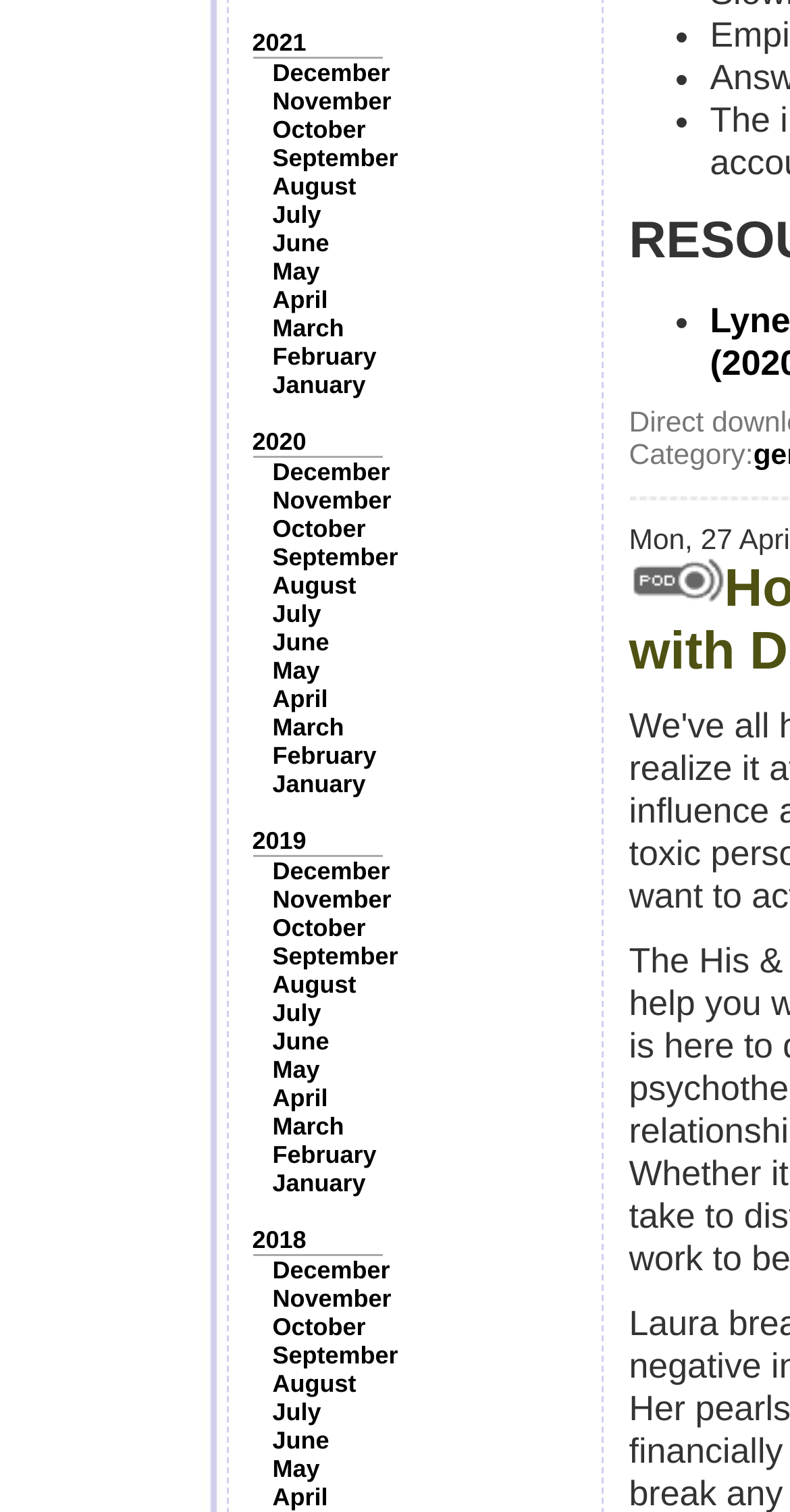Identify the bounding box coordinates of the region that needs to be clicked to carry out this instruction: "Go to December 2020". Provide these coordinates as four float numbers ranging from 0 to 1, i.e., [left, top, right, bottom].

[0.345, 0.303, 0.494, 0.322]